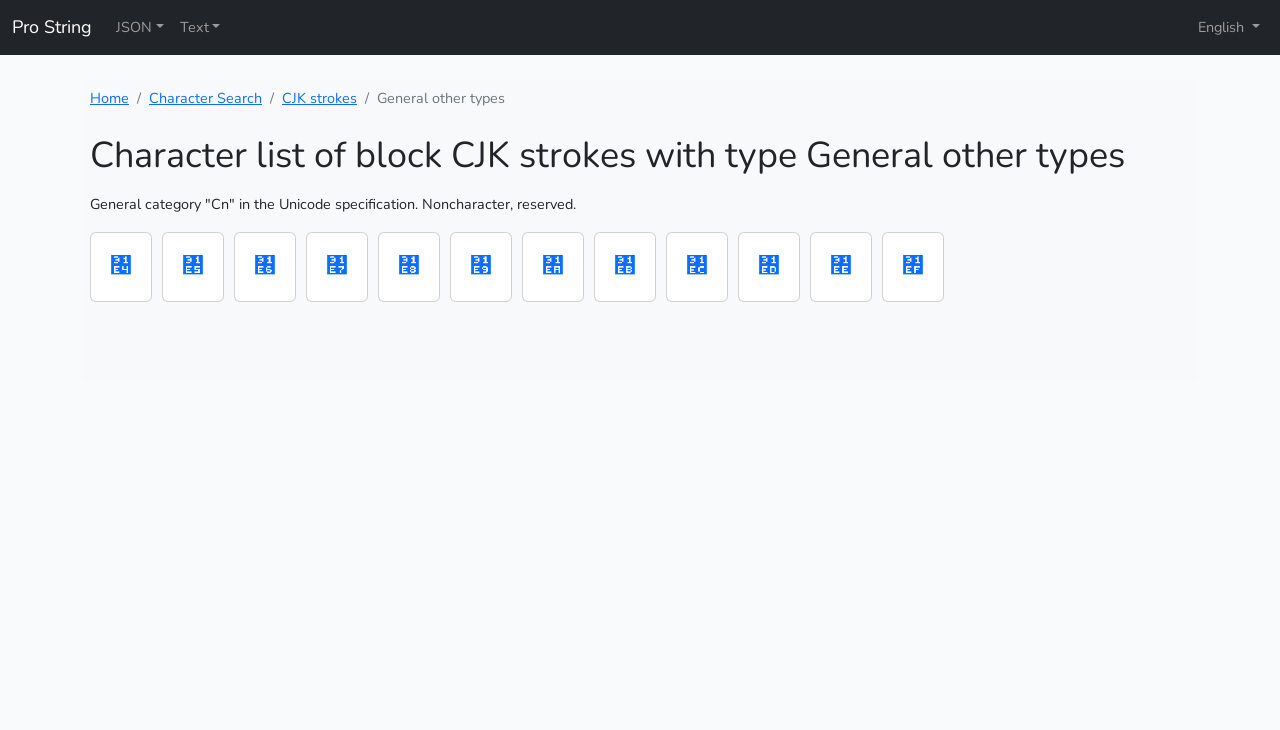Using the format (top-left x, top-left y, bottom-right x, bottom-right y), and given the element description, identify the bounding box coordinates within the screenshot: Text

[0.134, 0.011, 0.178, 0.064]